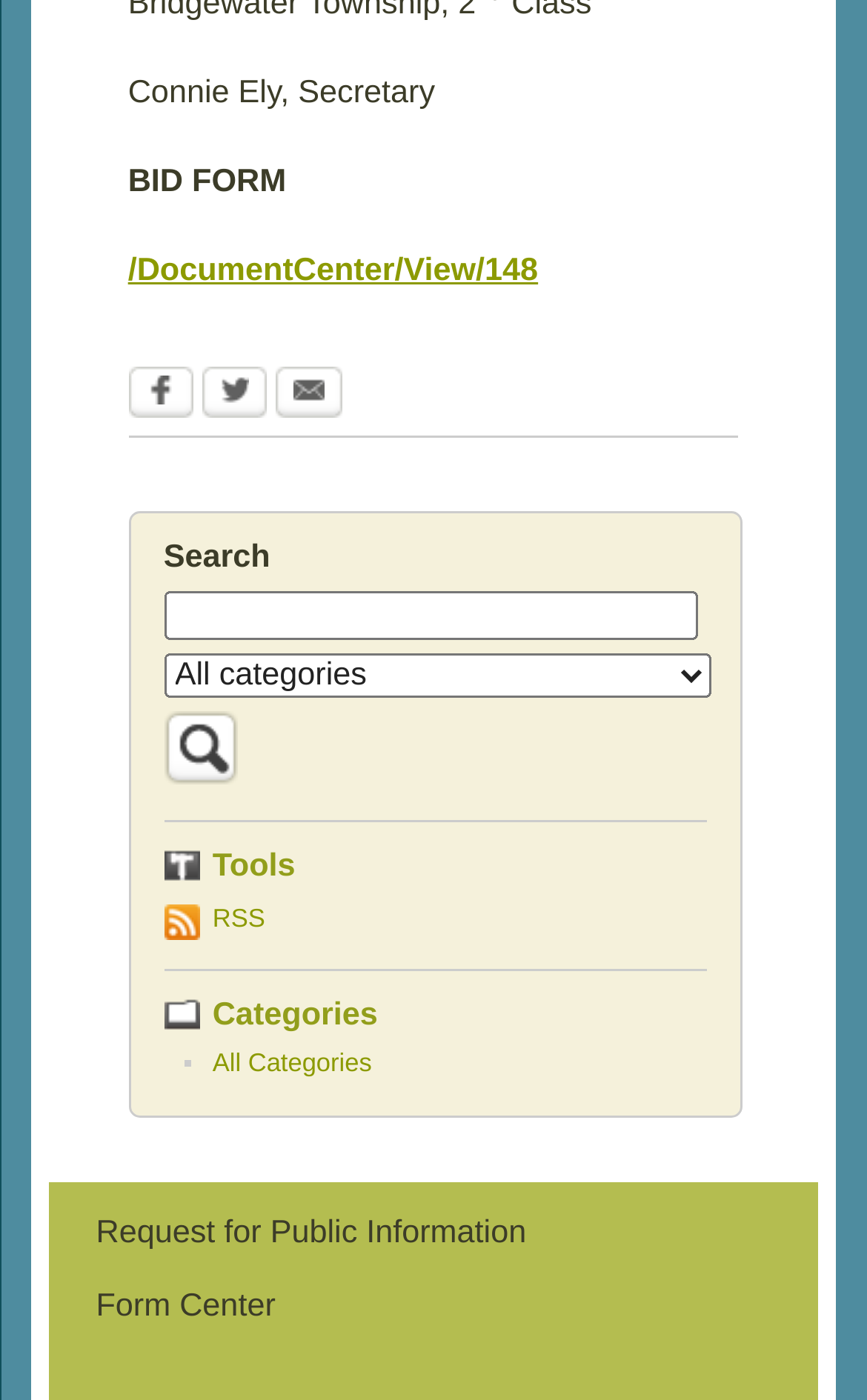Locate the bounding box coordinates of the clickable region necessary to complete the following instruction: "View the topic on Arch Linux forum". Provide the coordinates in the format of four float numbers between 0 and 1, i.e., [left, top, right, bottom].

None